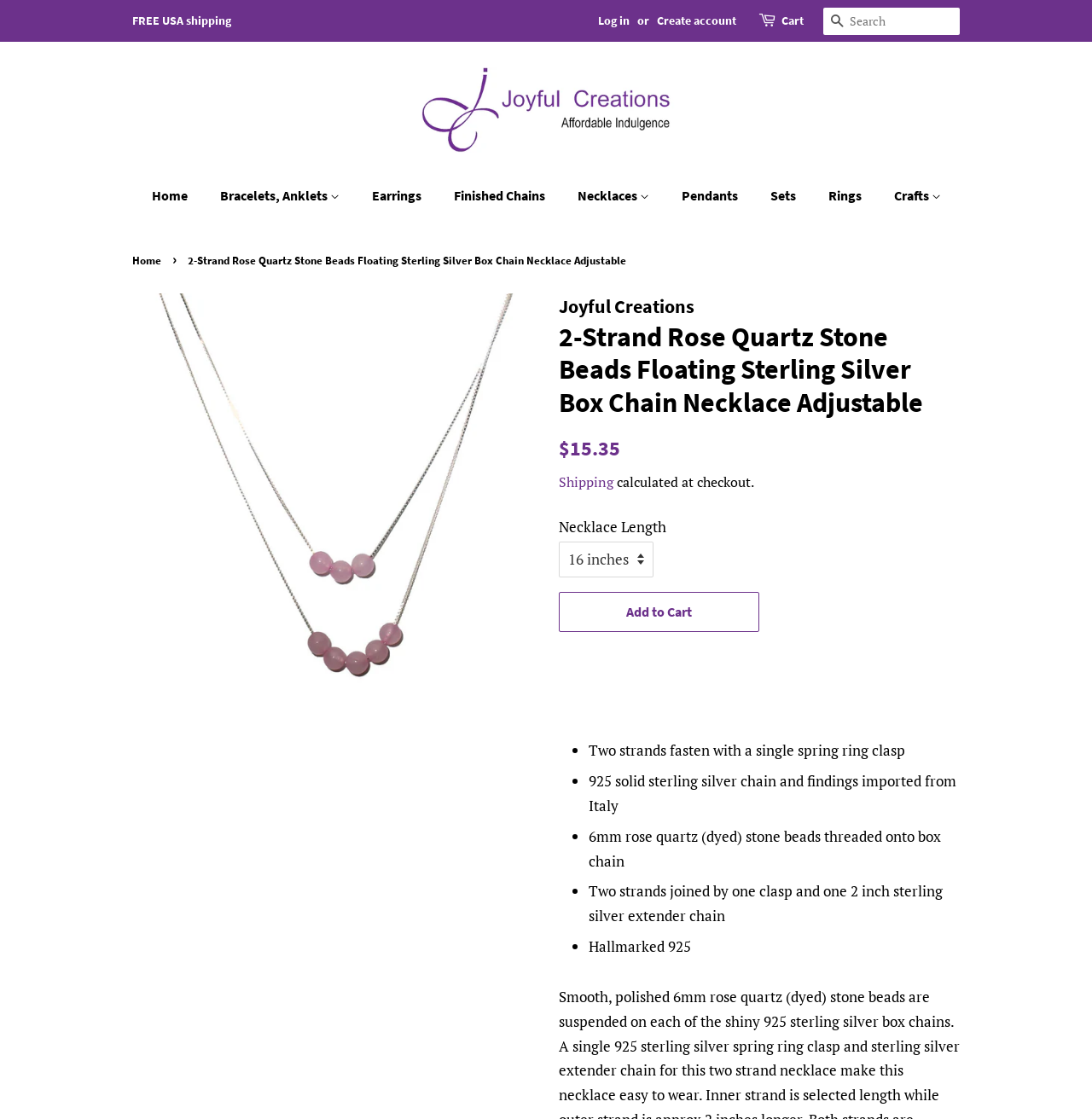Could you find the bounding box coordinates of the clickable area to complete this instruction: "Create account"?

[0.602, 0.011, 0.674, 0.025]